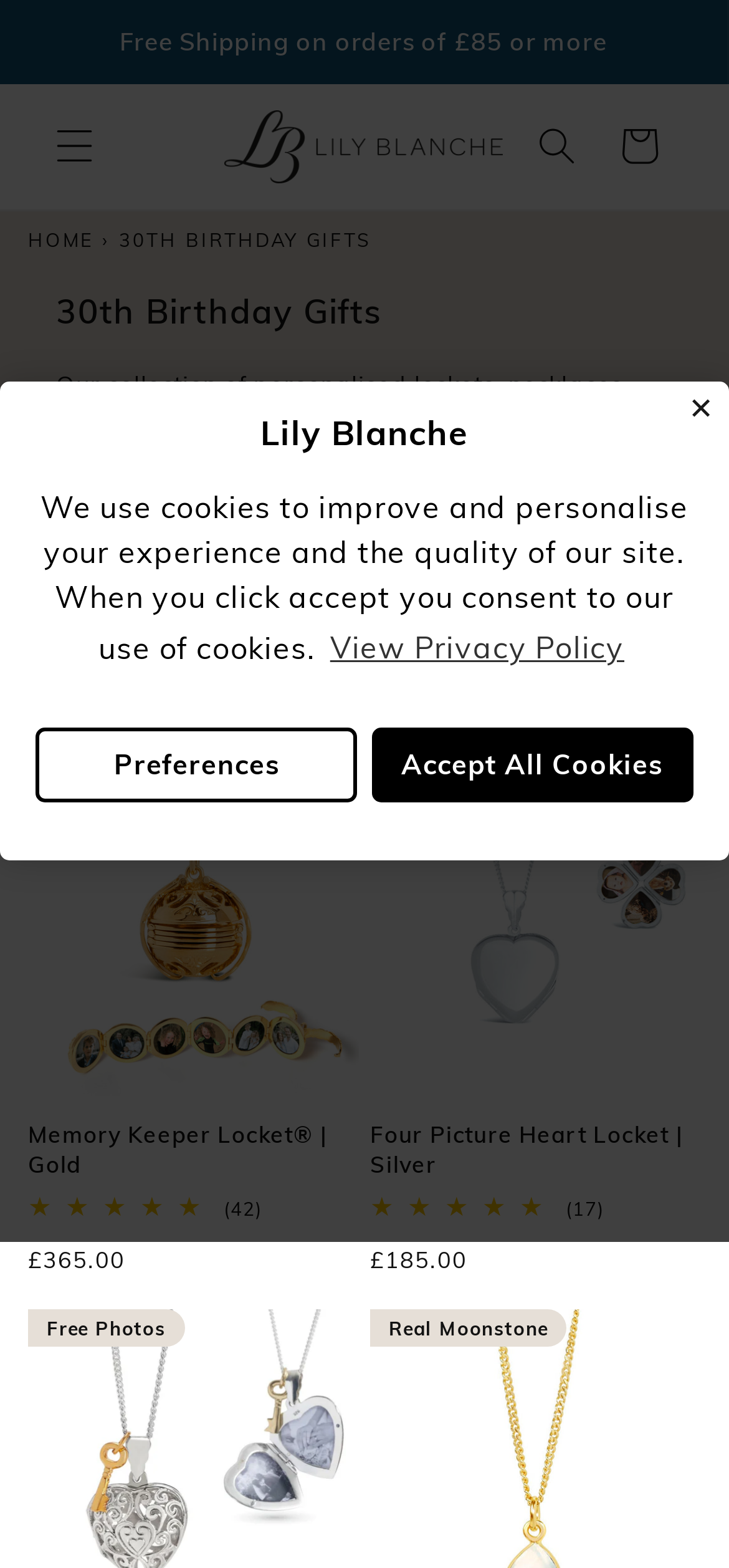What is the price of the Memory Keeper Locket?
Examine the screenshot and reply with a single word or phrase.

£365.00